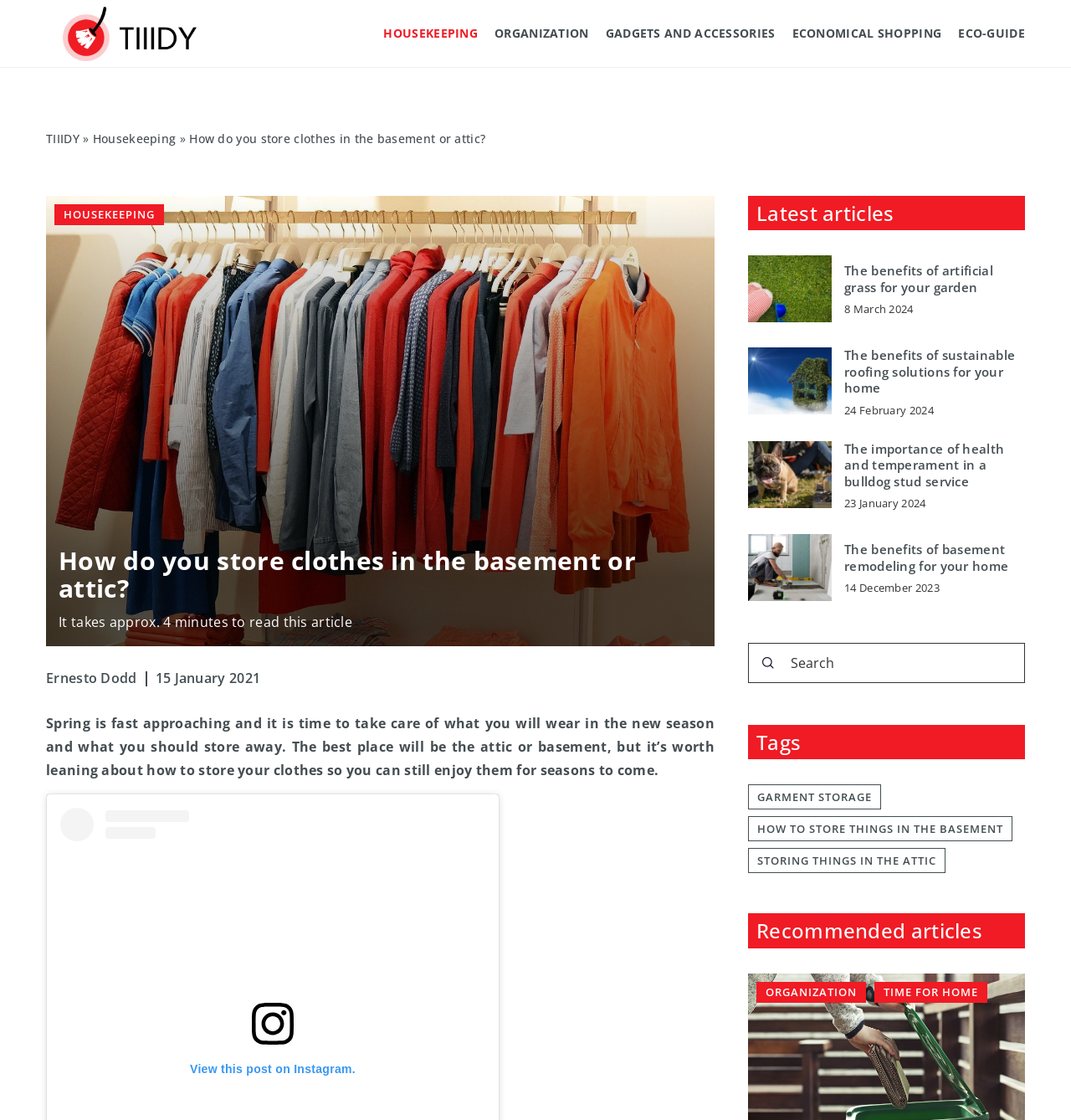What is the purpose of the textbox at the bottom of the page?
Provide an in-depth and detailed answer to the question.

The purpose of the textbox at the bottom of the page can be determined by looking at the label 'Search' and the button 'Search' next to it, which suggests that the textbox is used for searching articles or content on the website.